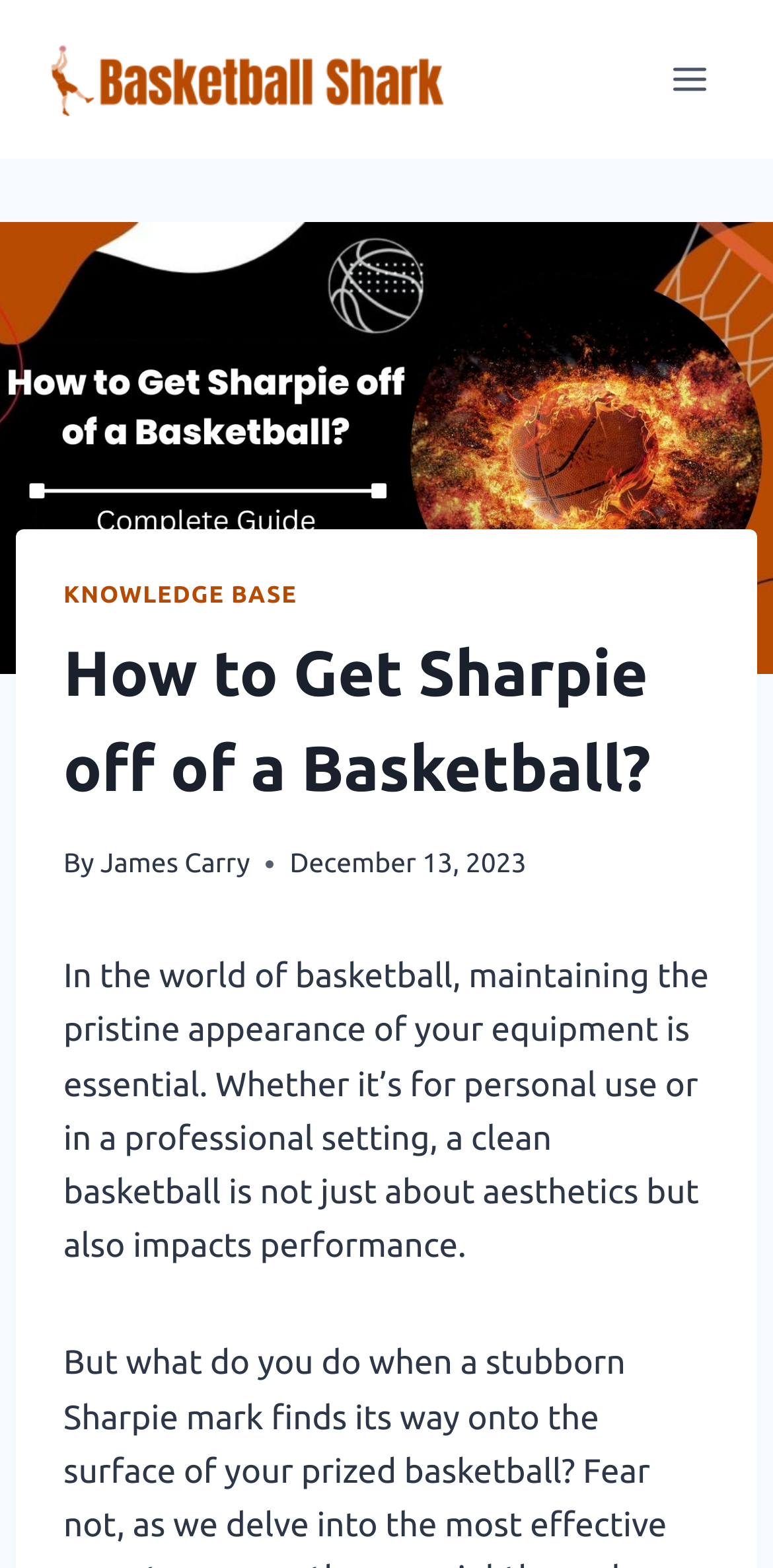Please find and report the primary heading text from the webpage.

How to Get Sharpie off of a Basketball?